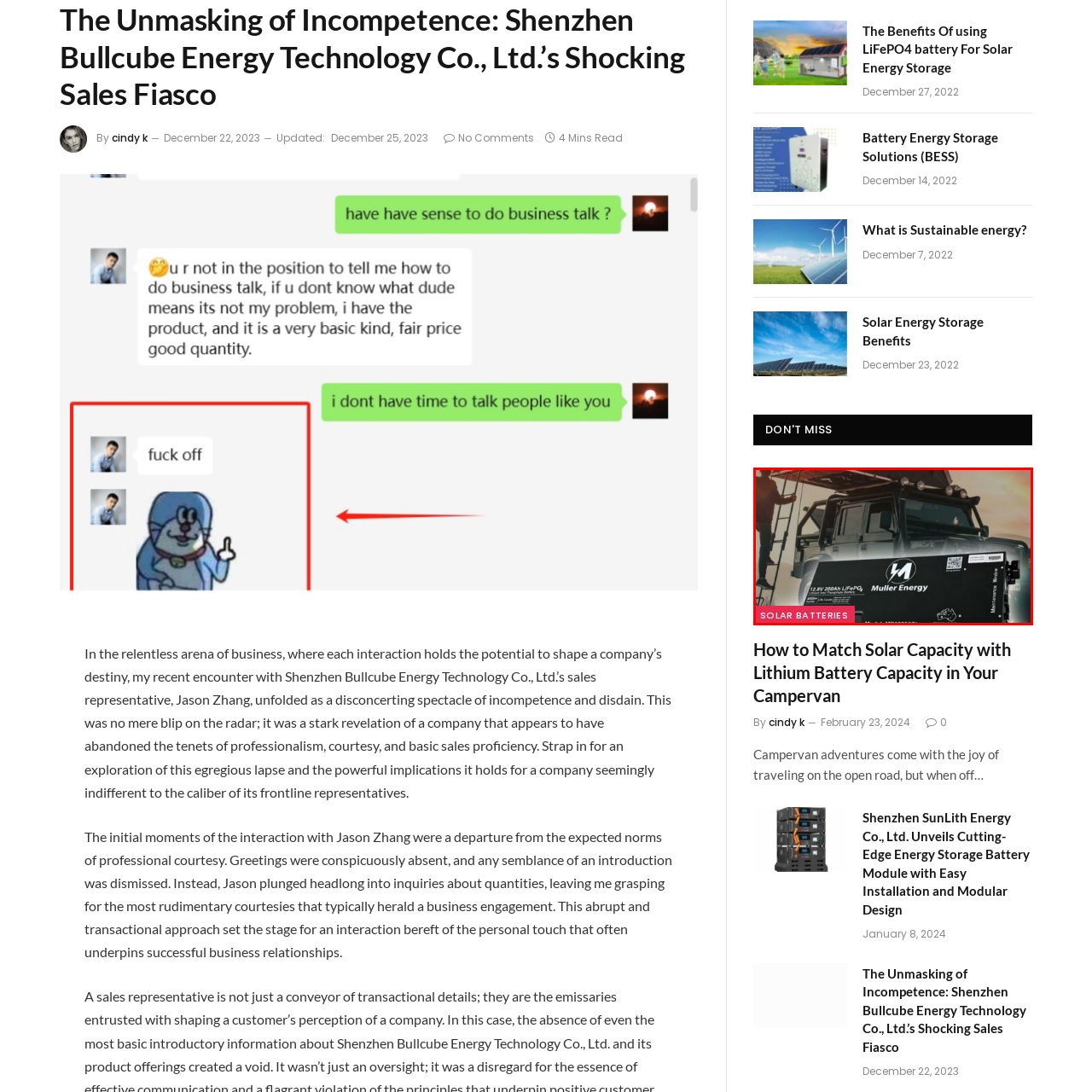Write a detailed description of the image enclosed in the red-bordered box.

The image showcases a high-capacity lithium battery, specifically a 12.8V 200Ah LiFePO4 model from Muller Energy, designed for robust performance in solar energy applications. The battery is prominently featured in the foreground, highlighting its sleek design and technical specifications. In the background, a rugged vehicle, equipped for adventure, ascends a ladder, emphasizing an outdoor lifestyle that relies on reliable energy solutions. The vibrant red banner at the bottom labeled "SOLAR BATTERIES" draws attention to the context of renewable energy storage, signaling the product's relevance for modern solar applications and portable energy solutions. This visual combination illustrates the synergy between advanced battery technology and adventurous pursuits, catering to those seeking efficient energy management in off-grid settings.